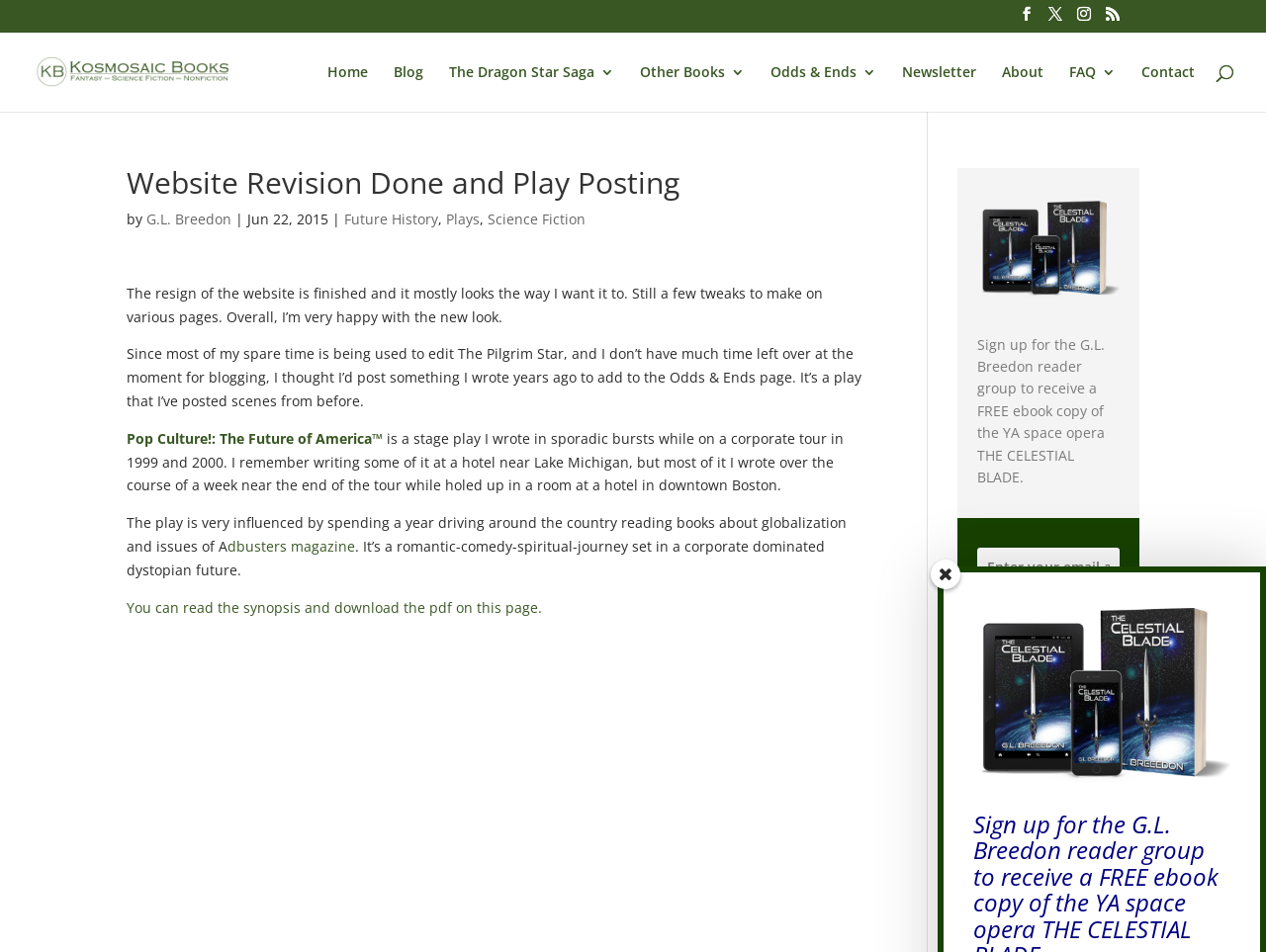From the details in the image, provide a thorough response to the question: What is the website about?

Based on the webpage content, it appears to be a website about books and writing, specifically focused on the author G.L. Breedon and their works.